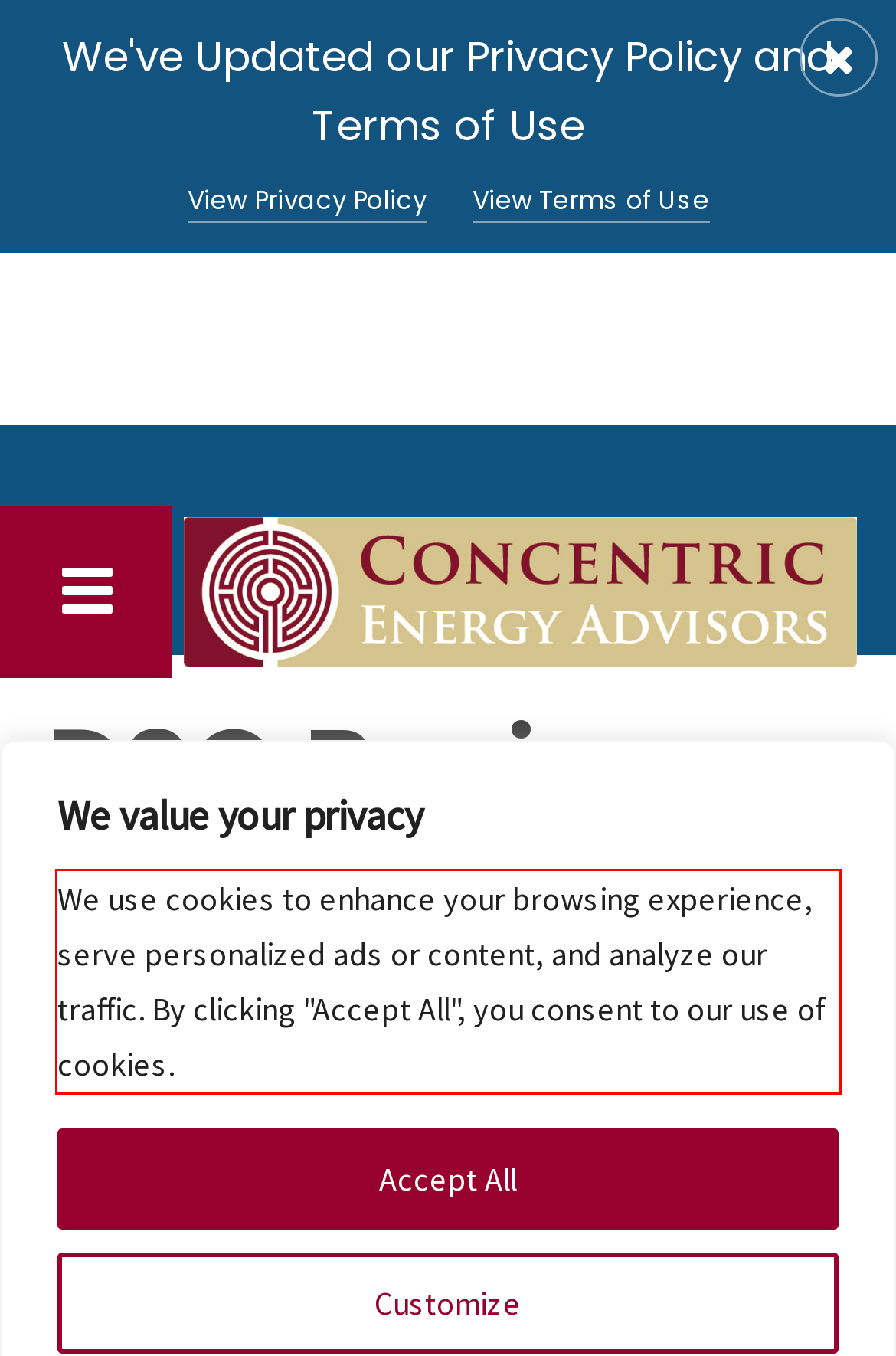Using the provided webpage screenshot, recognize the text content in the area marked by the red bounding box.

We use cookies to enhance your browsing experience, serve personalized ads or content, and analyze our traffic. By clicking "Accept All", you consent to our use of cookies.